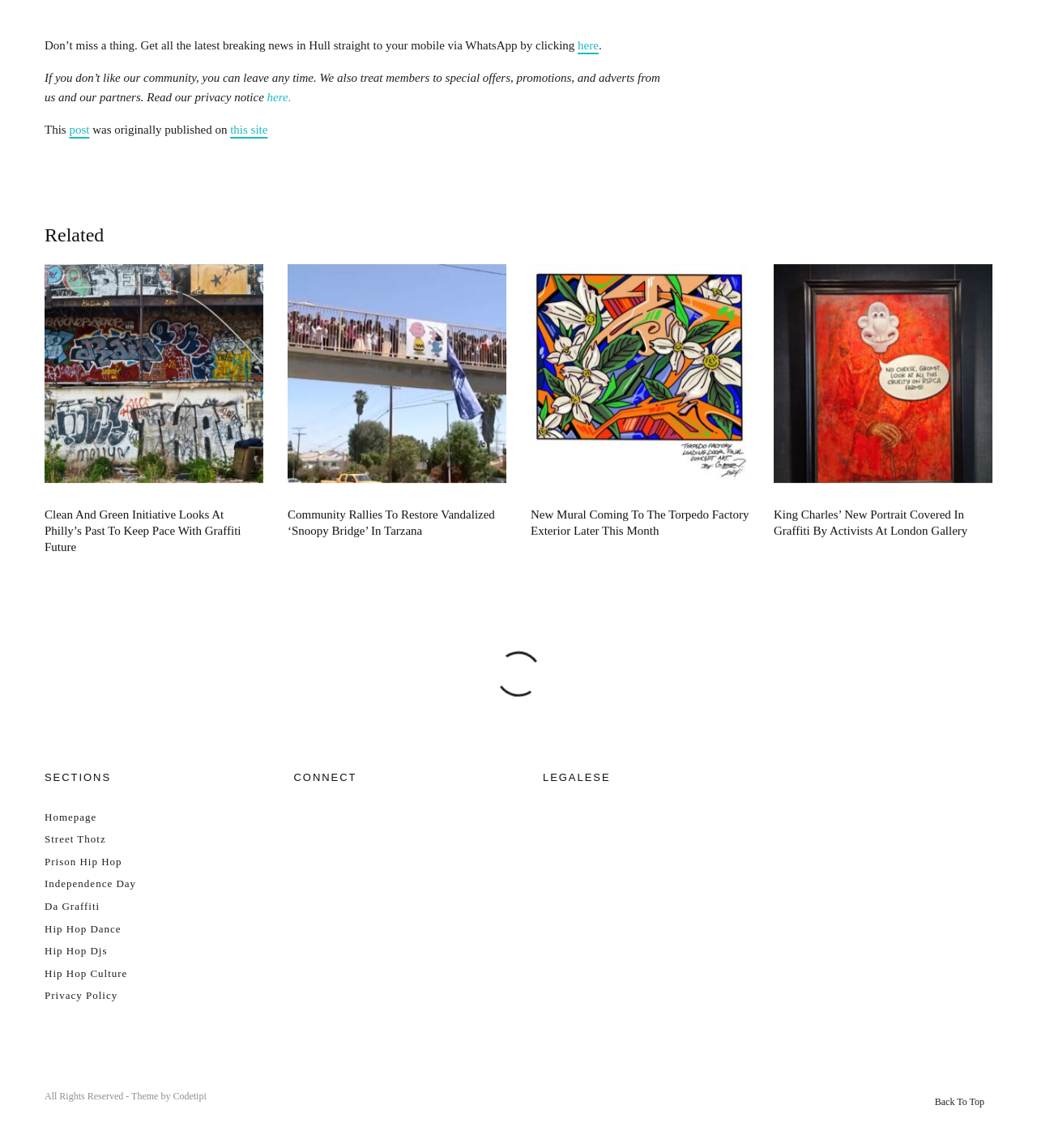Provide the bounding box coordinates of the area you need to click to execute the following instruction: "click here to get the latest breaking news in Hull via WhatsApp".

[0.557, 0.034, 0.577, 0.045]